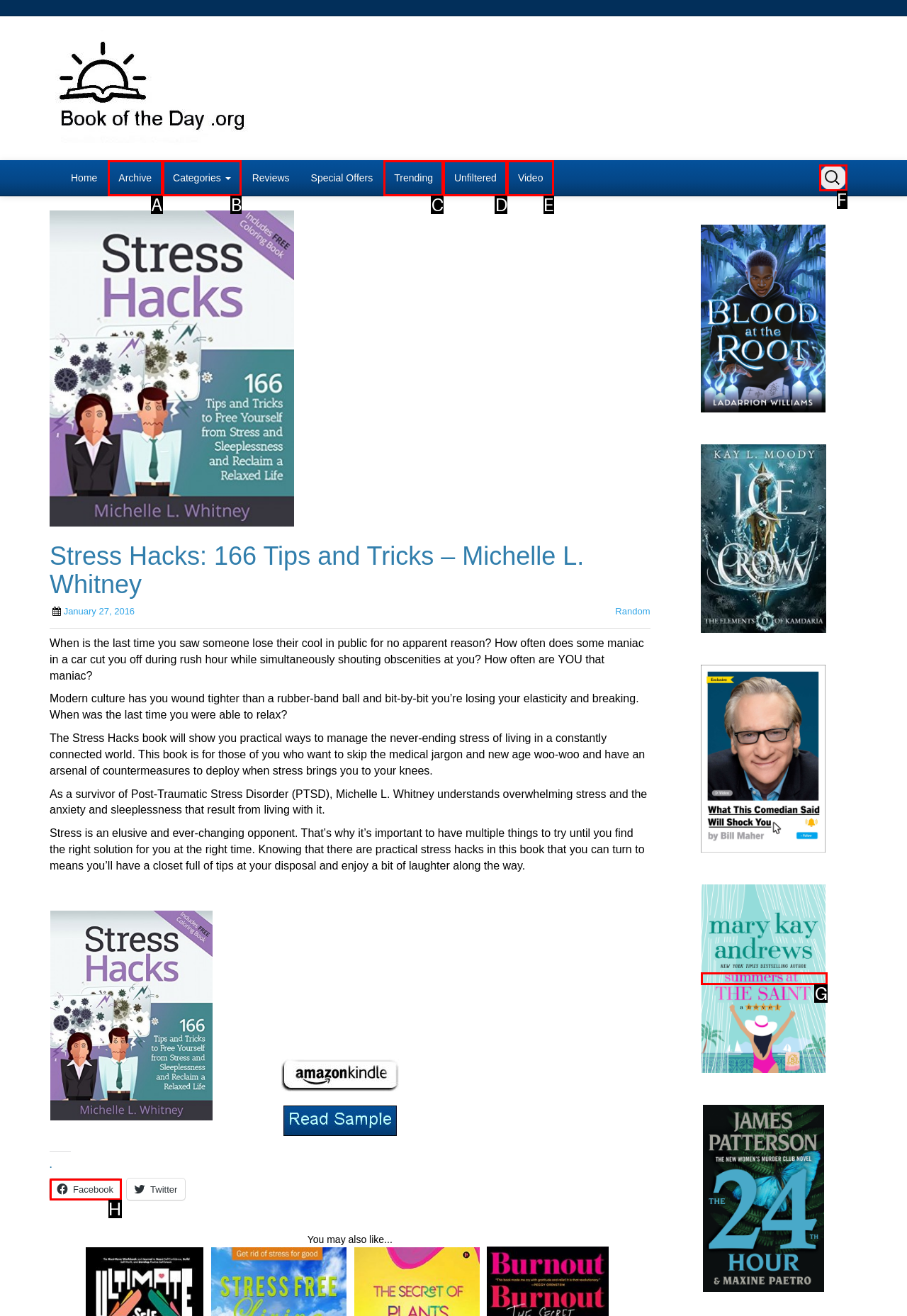Given the description: Categories, identify the HTML element that fits best. Respond with the letter of the correct option from the choices.

B